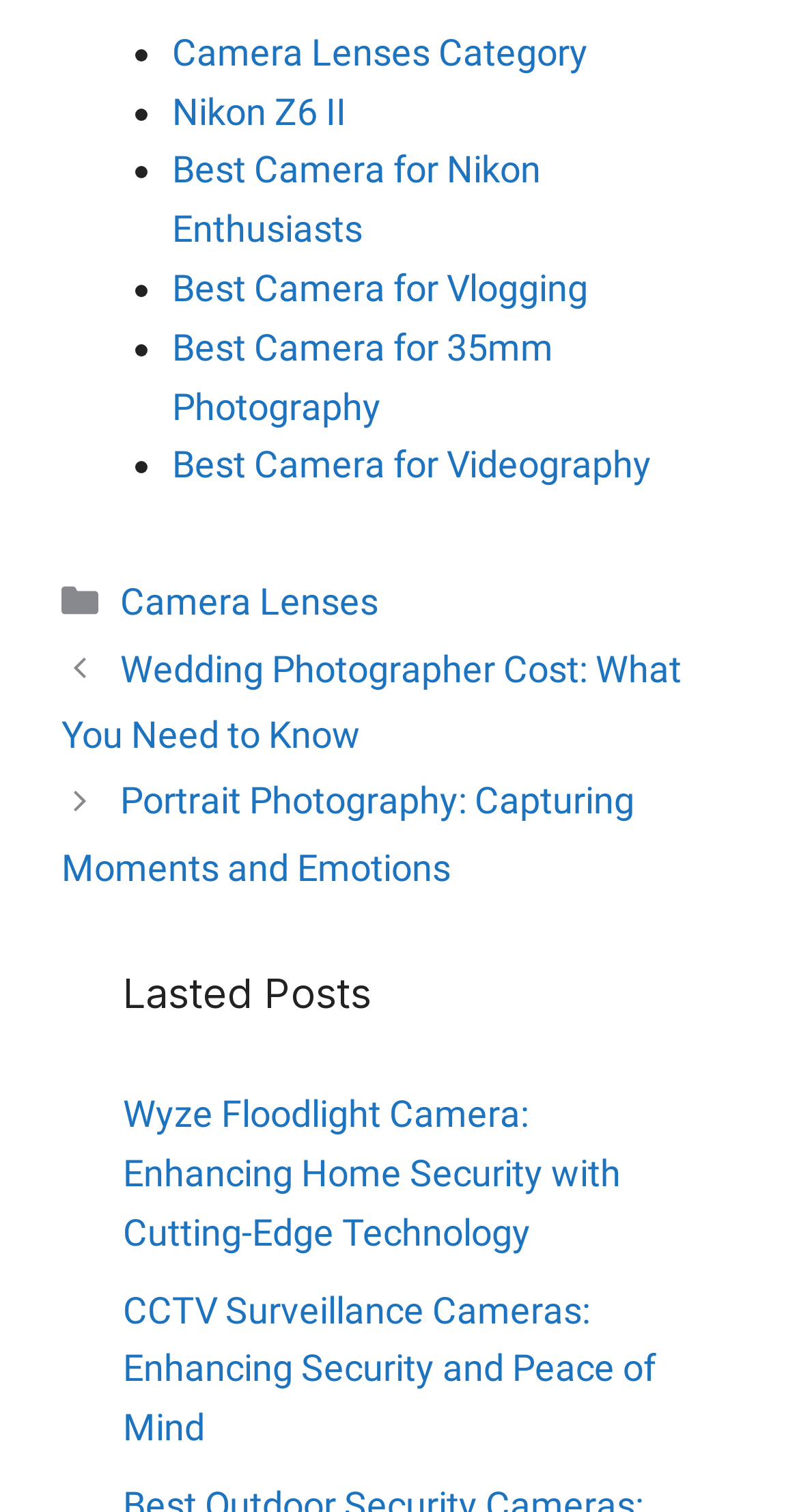What is the title of the last post?
Using the visual information, answer the question in a single word or phrase.

Wyze Floodlight Camera